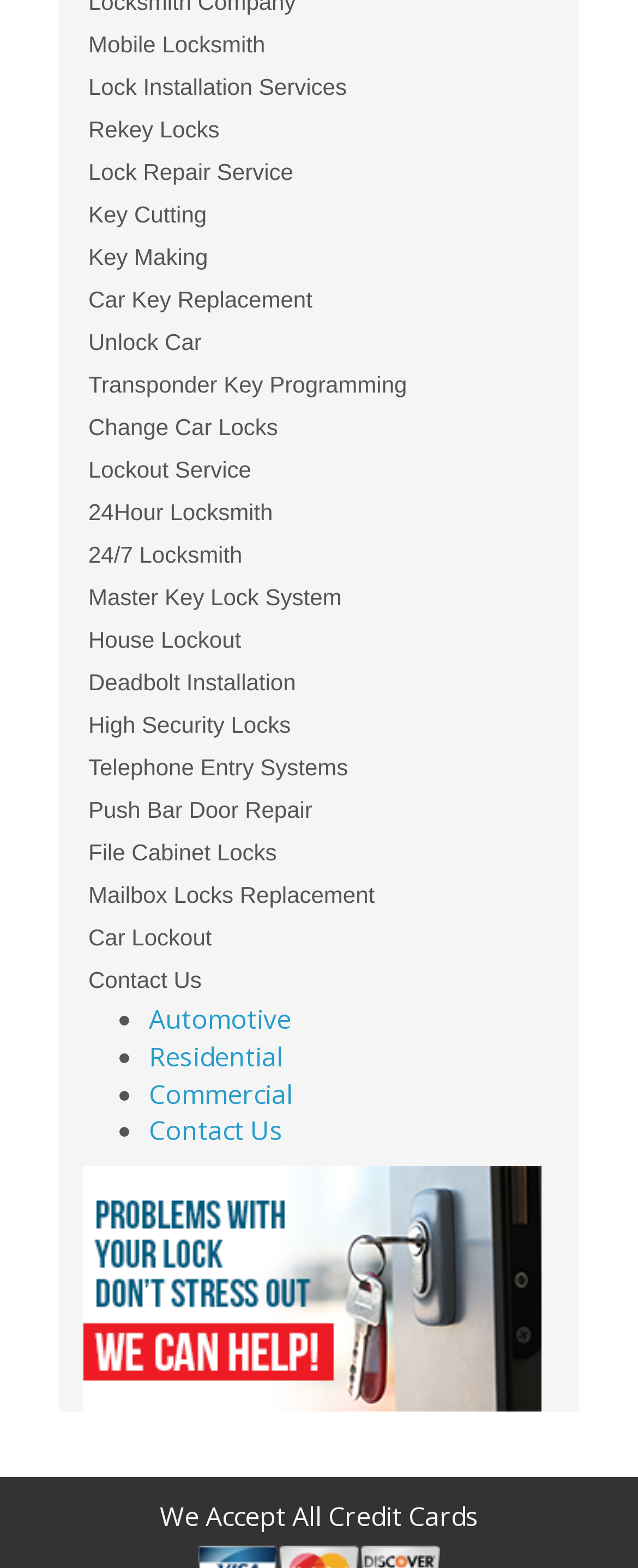Determine the bounding box coordinates of the clickable region to execute the instruction: "View 24Hour Locksmith". The coordinates should be four float numbers between 0 and 1, denoted as [left, top, right, bottom].

[0.131, 0.249, 0.869, 0.276]